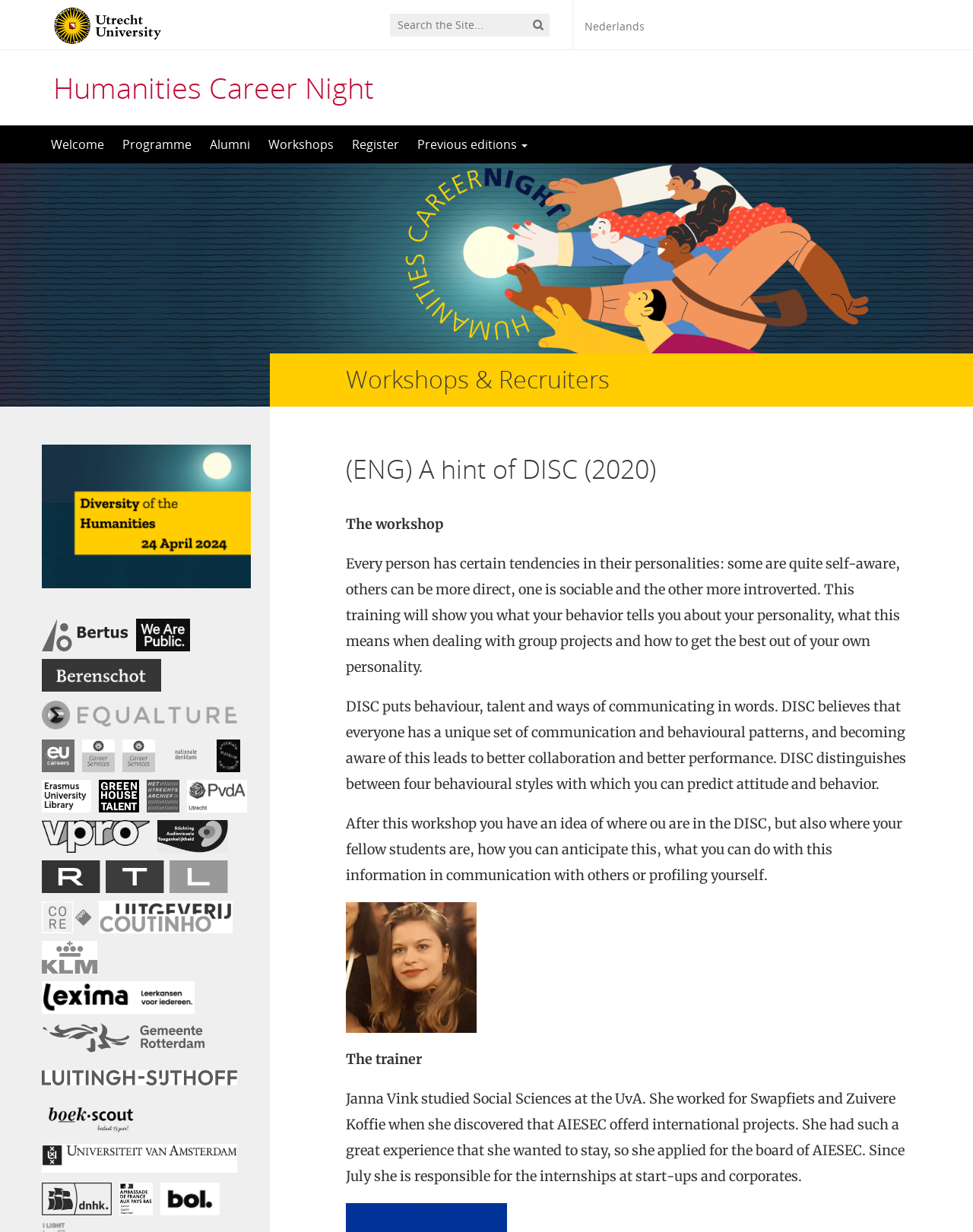Given the element description "Previous editions" in the screenshot, predict the bounding box coordinates of that UI element.

[0.42, 0.102, 0.552, 0.133]